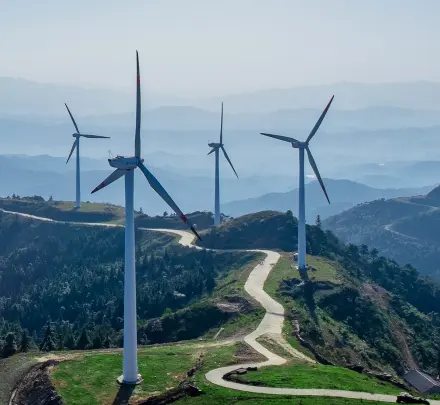What is the purpose of the wind turbines?
Using the image, elaborate on the answer with as much detail as possible.

The image features several large wind turbines situated atop a green hill, symbolizing the integration of technology and nature. The presence of wind turbines suggests that they are used to harness wind energy and generate electricity, contributing to sustainable energy solutions.